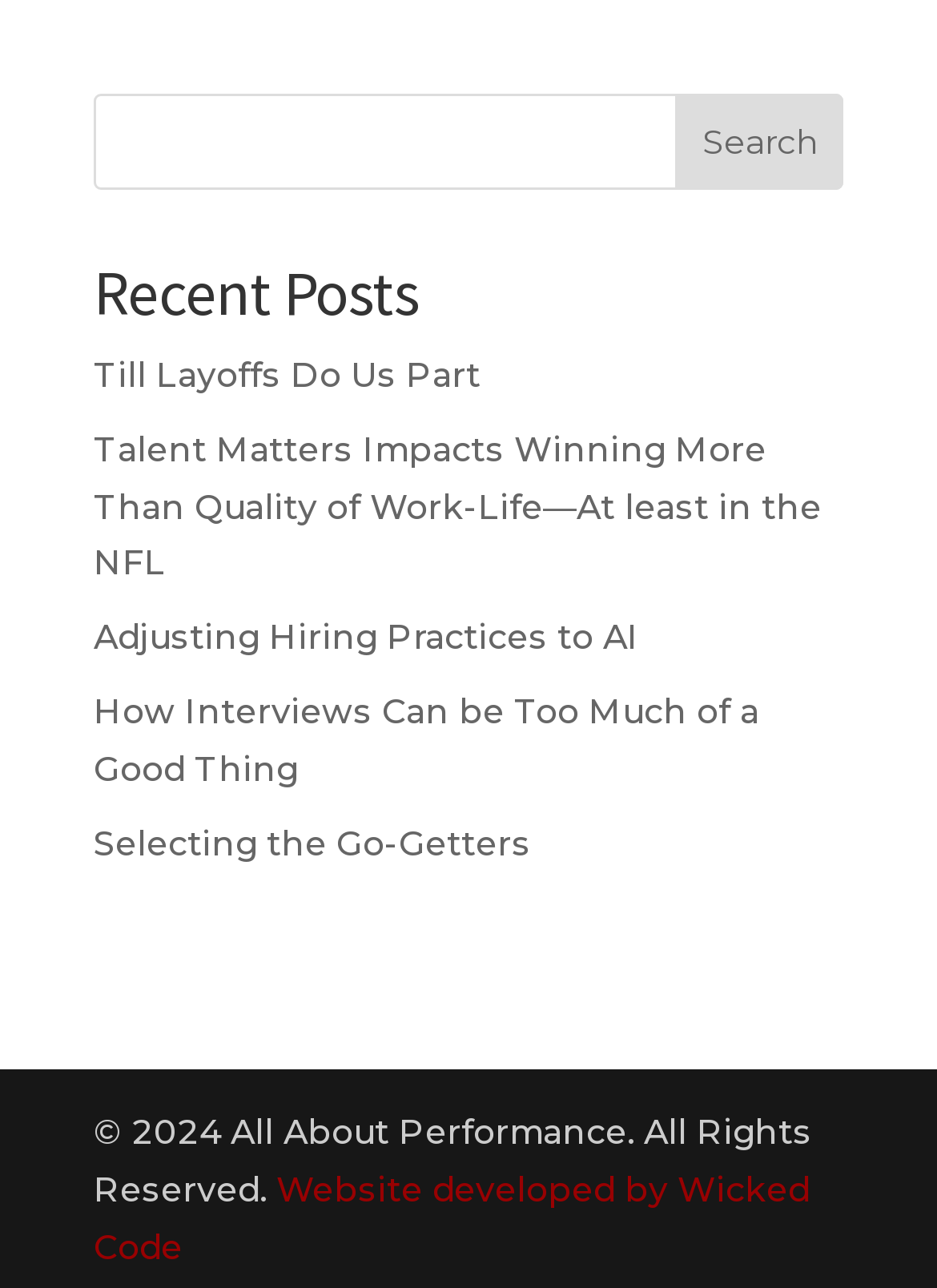Given the element description "Till Layoffs Do Us Part", identify the bounding box of the corresponding UI element.

[0.1, 0.274, 0.513, 0.308]